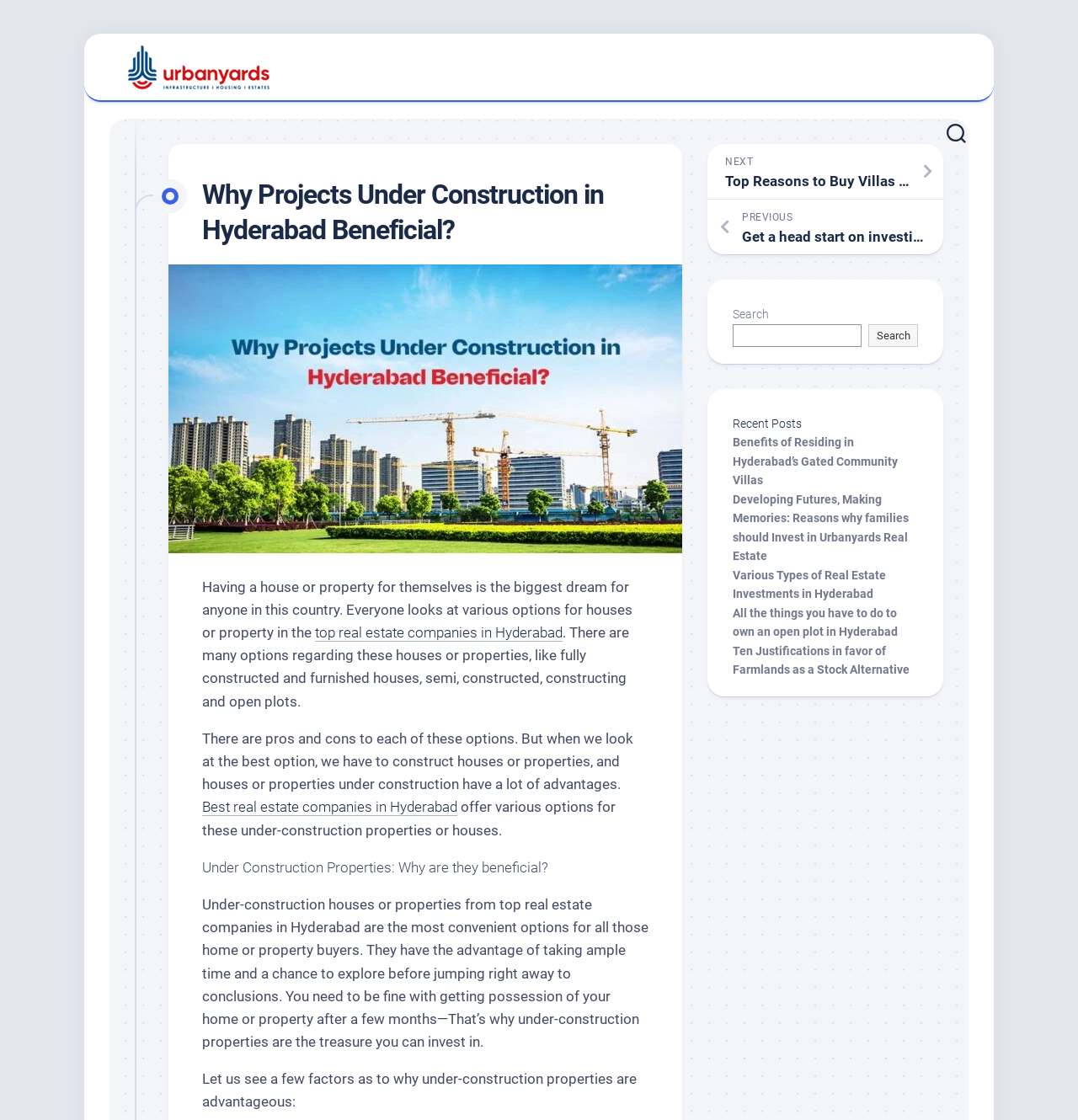Please find the bounding box coordinates of the element that you should click to achieve the following instruction: "Click the 'top real estate companies in Hyderabad' link". The coordinates should be presented as four float numbers between 0 and 1: [left, top, right, bottom].

[0.292, 0.557, 0.522, 0.572]